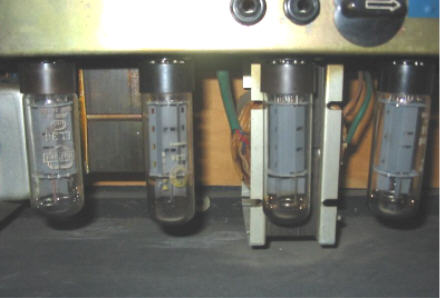How many vacuum tubes are visible in the image? Analyze the screenshot and reply with just one word or a short phrase.

Four